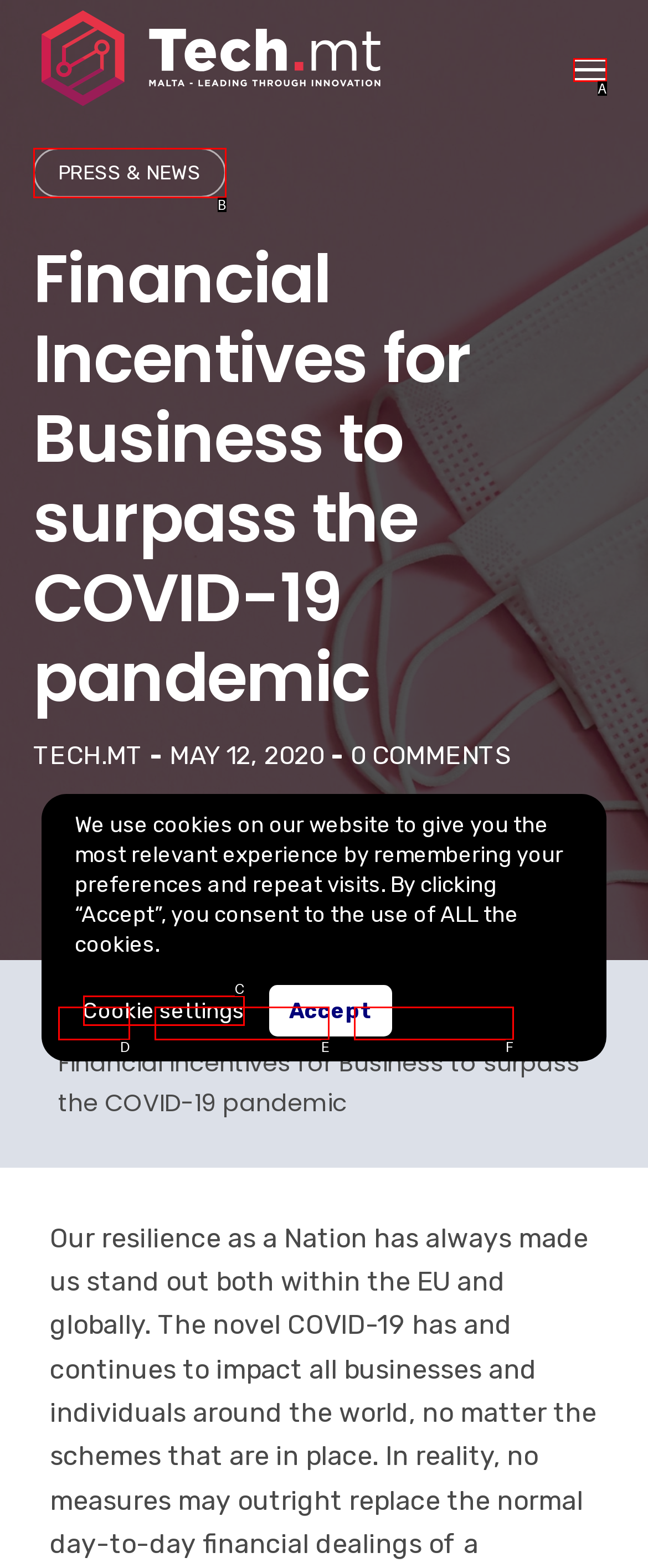From the description: Movie Forums, select the HTML element that fits best. Reply with the letter of the appropriate option.

None